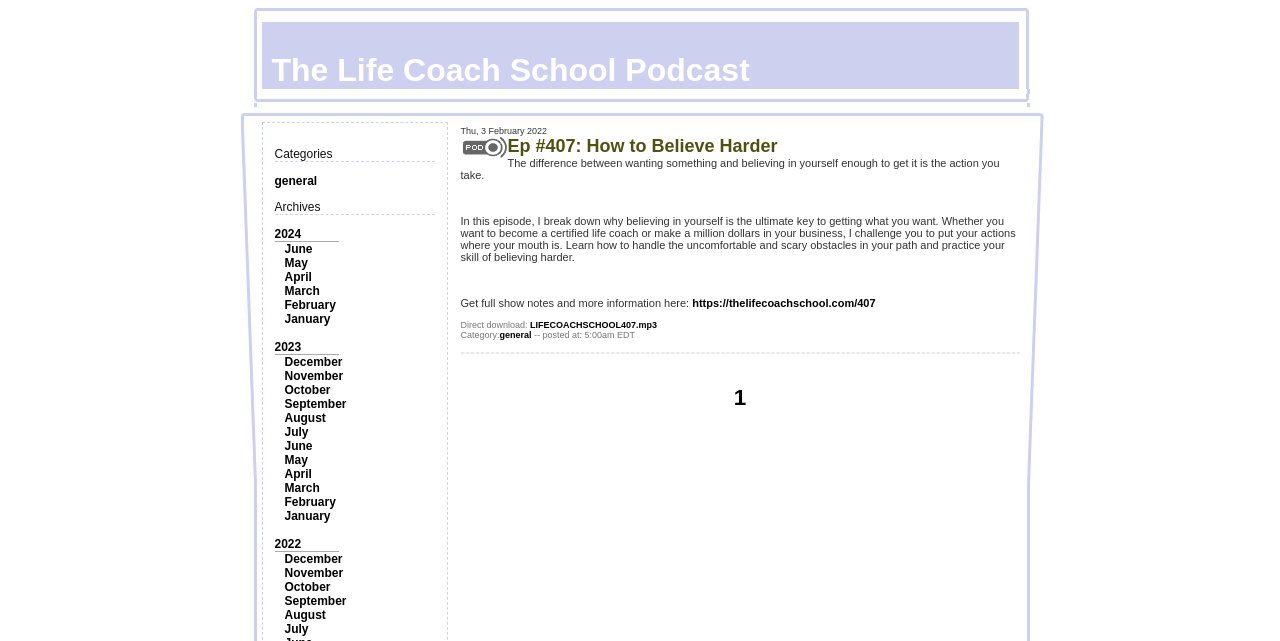Respond to the following question with a brief word or phrase:
What is the category of the podcast episode?

general